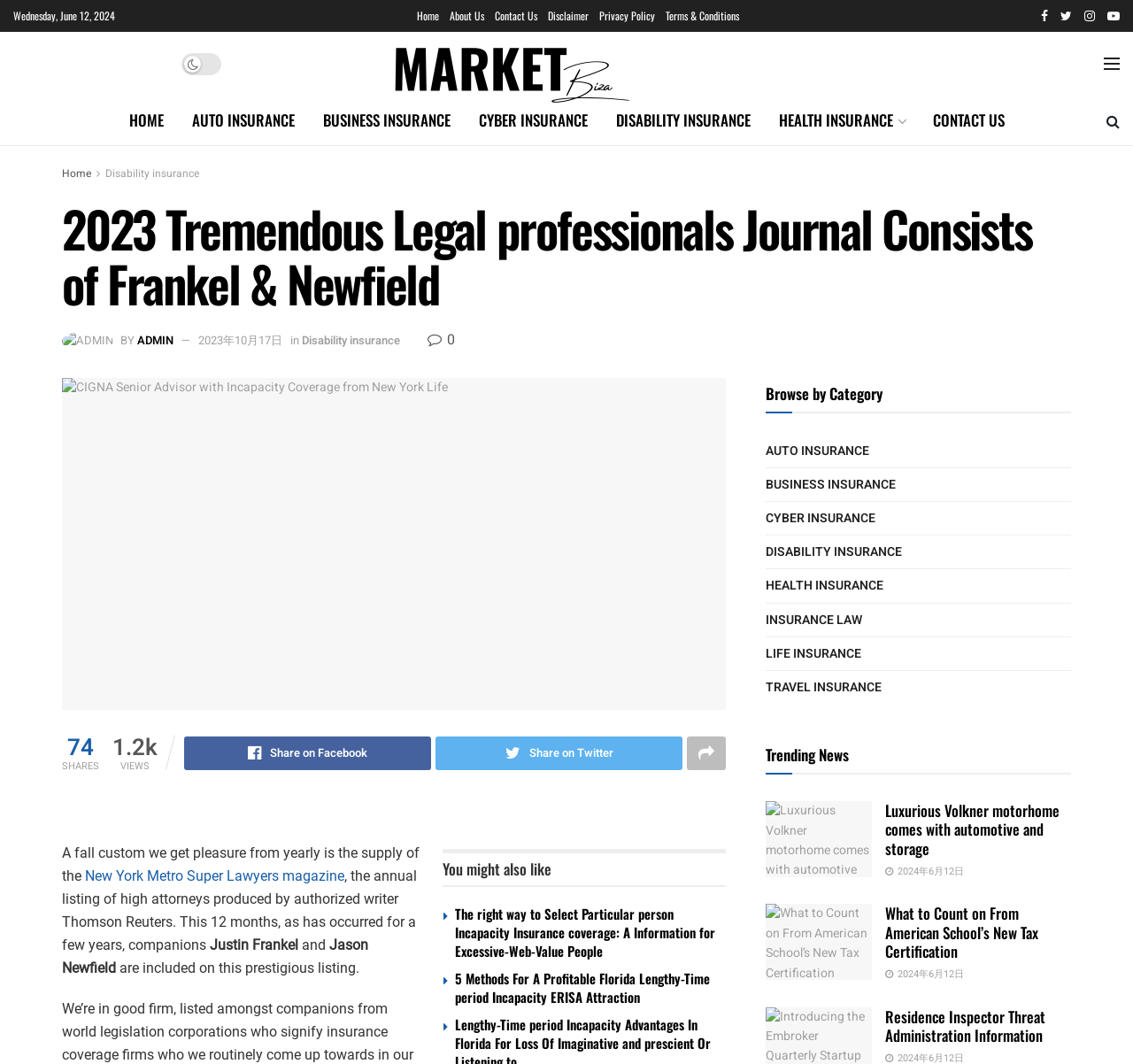What is the category of insurance mentioned in the 'Browse by Category' section?
Please answer the question with as much detail and depth as you can.

I found the category of insurance by looking at the link elements in the 'Browse by Category' section. The first link element has the text 'AUTO INSURANCE' and bounding box coordinates [0.676, 0.413, 0.767, 0.434].